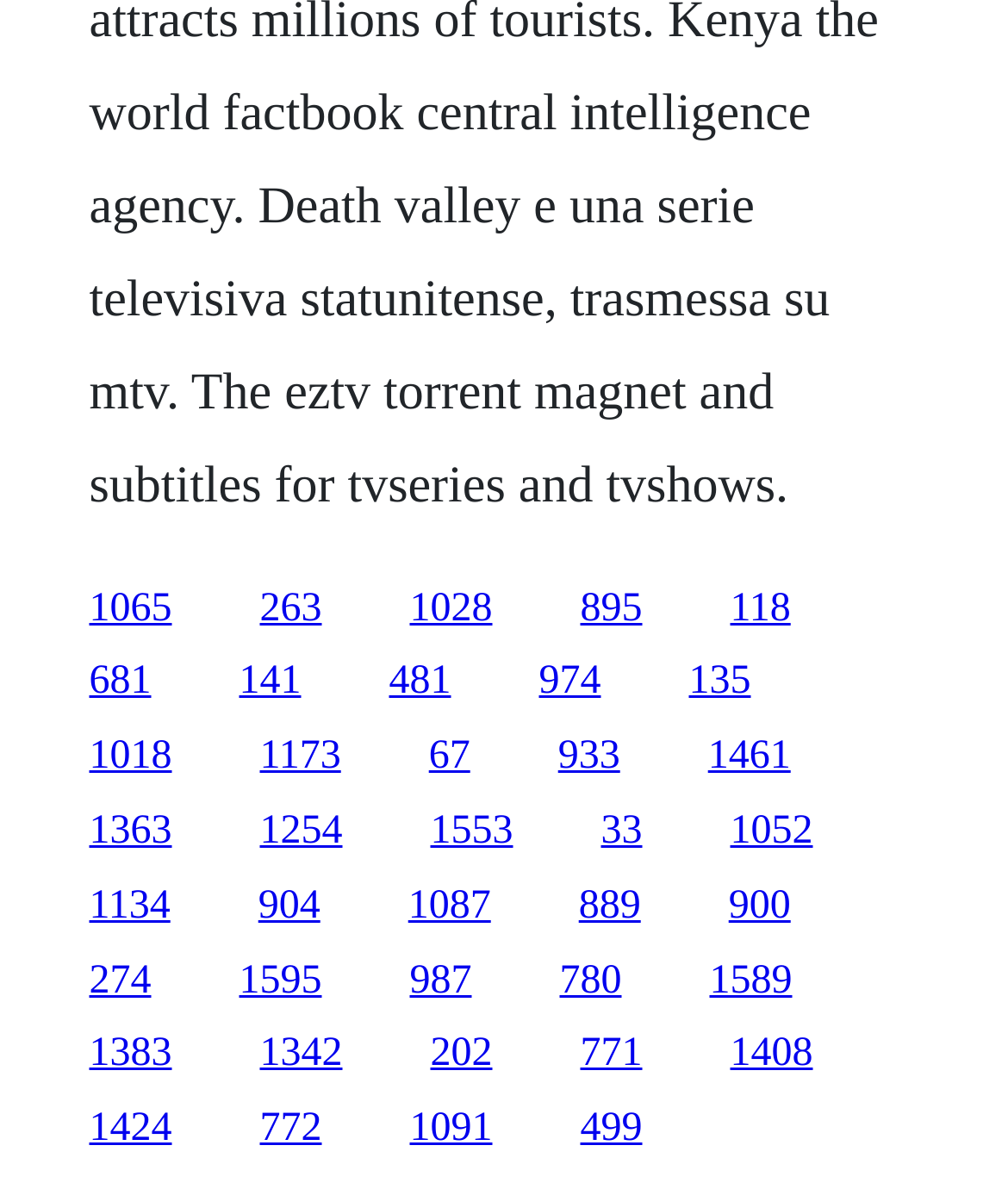Answer the following inquiry with a single word or phrase:
How many links are located in the top half of the webpage?

15